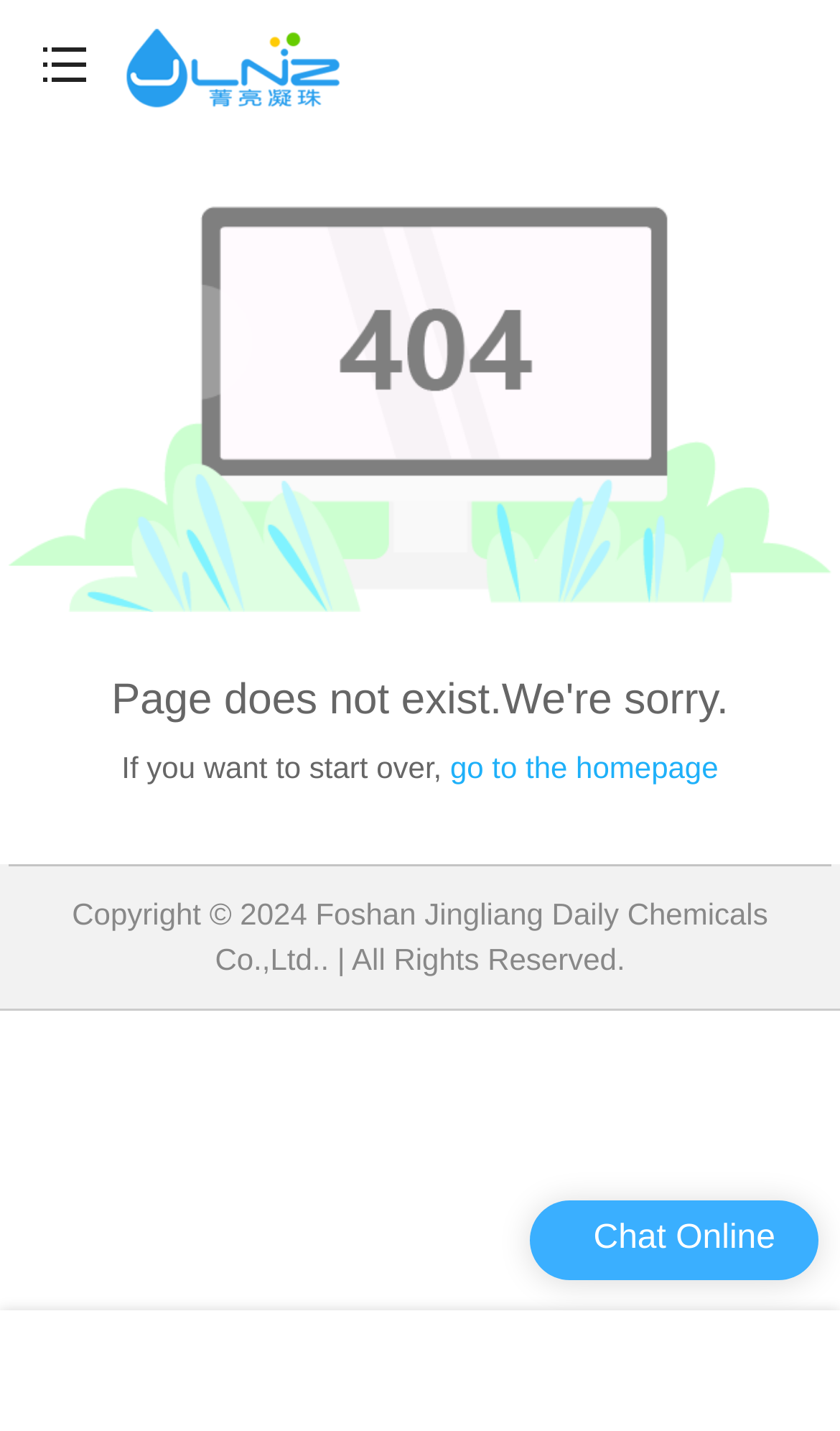Write an elaborate caption that captures the essence of the webpage.

The webpage is about Jingliang Daily Chemical, a leading enterprise in condensation products and a specialized and new enterprise in China. At the top, there is a button on the left side, followed by a link to "Jingliang" with an accompanying image of the same name. 

Below these elements, there is a large image that takes up most of the width, displaying a message "Page does not exist. We're sorry." 

Further down, there is a paragraph of text that says "If you want to start over, go to the homepage" with the "go to the homepage" part being a clickable link. 

At the bottom of the page, there is a copyright notice that reads "Copyright © 2024 Foshan Jingliang Daily Chemicals Co.,Ltd.. | All Rights Reserved." 

To the right of the copyright notice, there is a "Chat Online" text. Above the copyright notice, there is a full-width link that spans from the left to the right edge of the page.